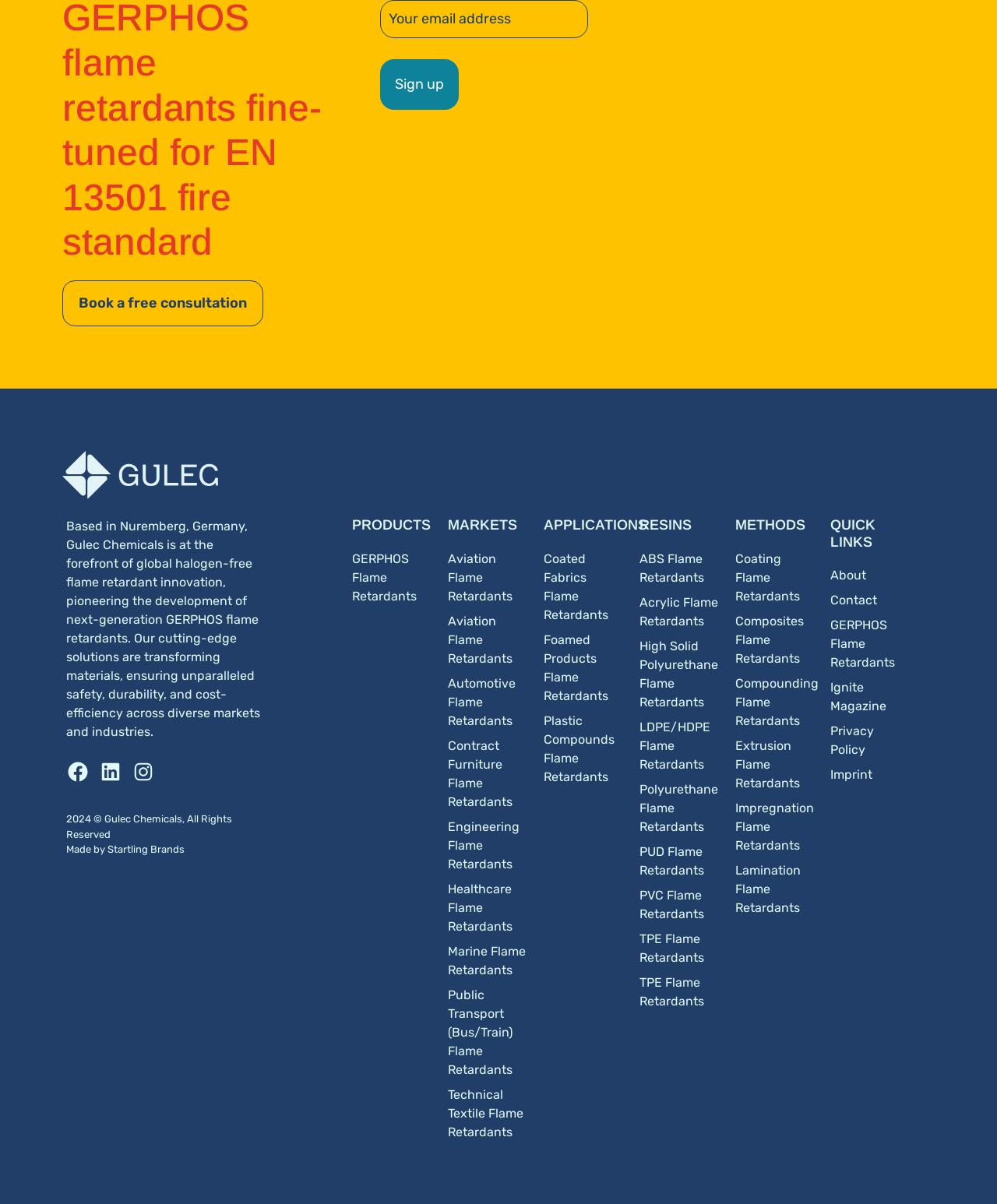Calculate the bounding box coordinates of the UI element given the description: "Public Transport (Bus/Train) Flame Retardants".

[0.449, 0.819, 0.529, 0.896]